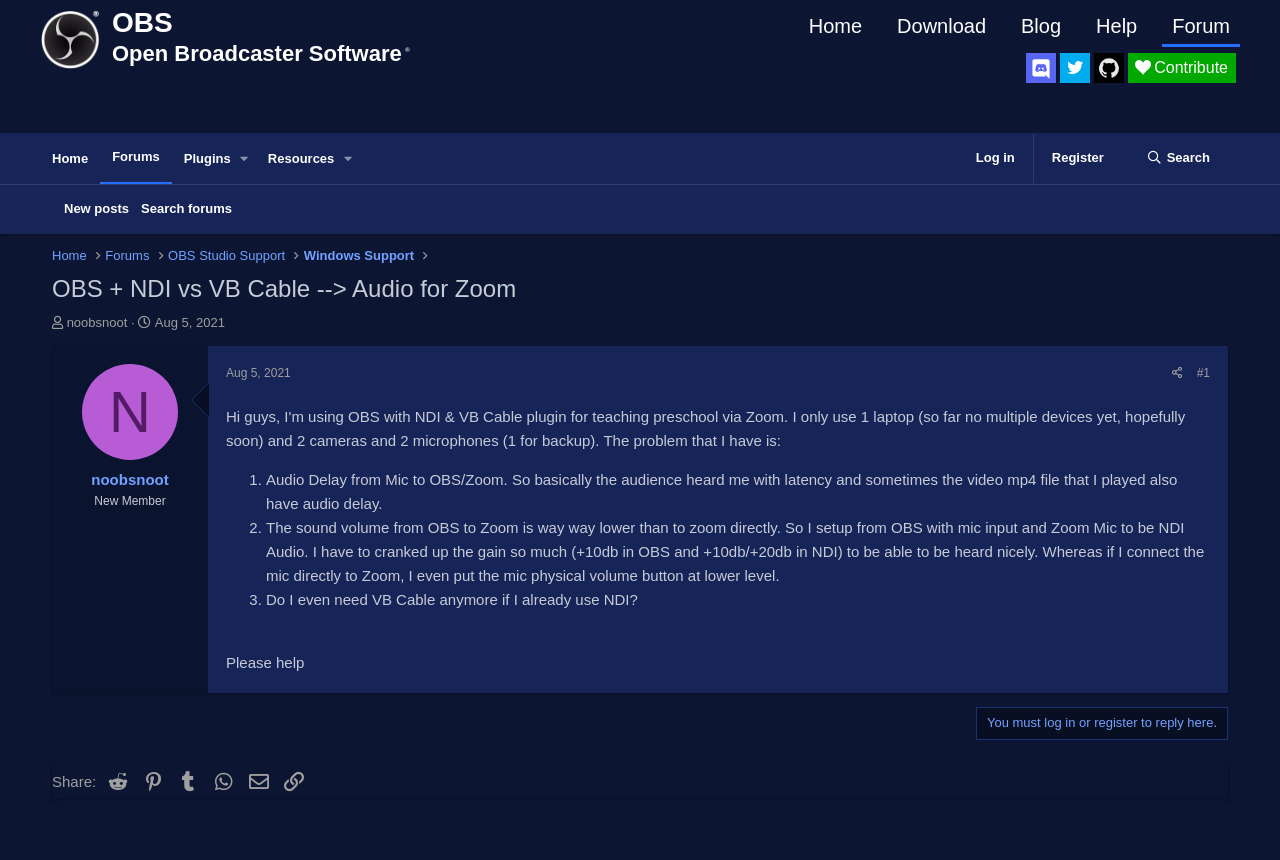Please answer the following question using a single word or phrase: 
What is the name of the software being discussed?

OBS